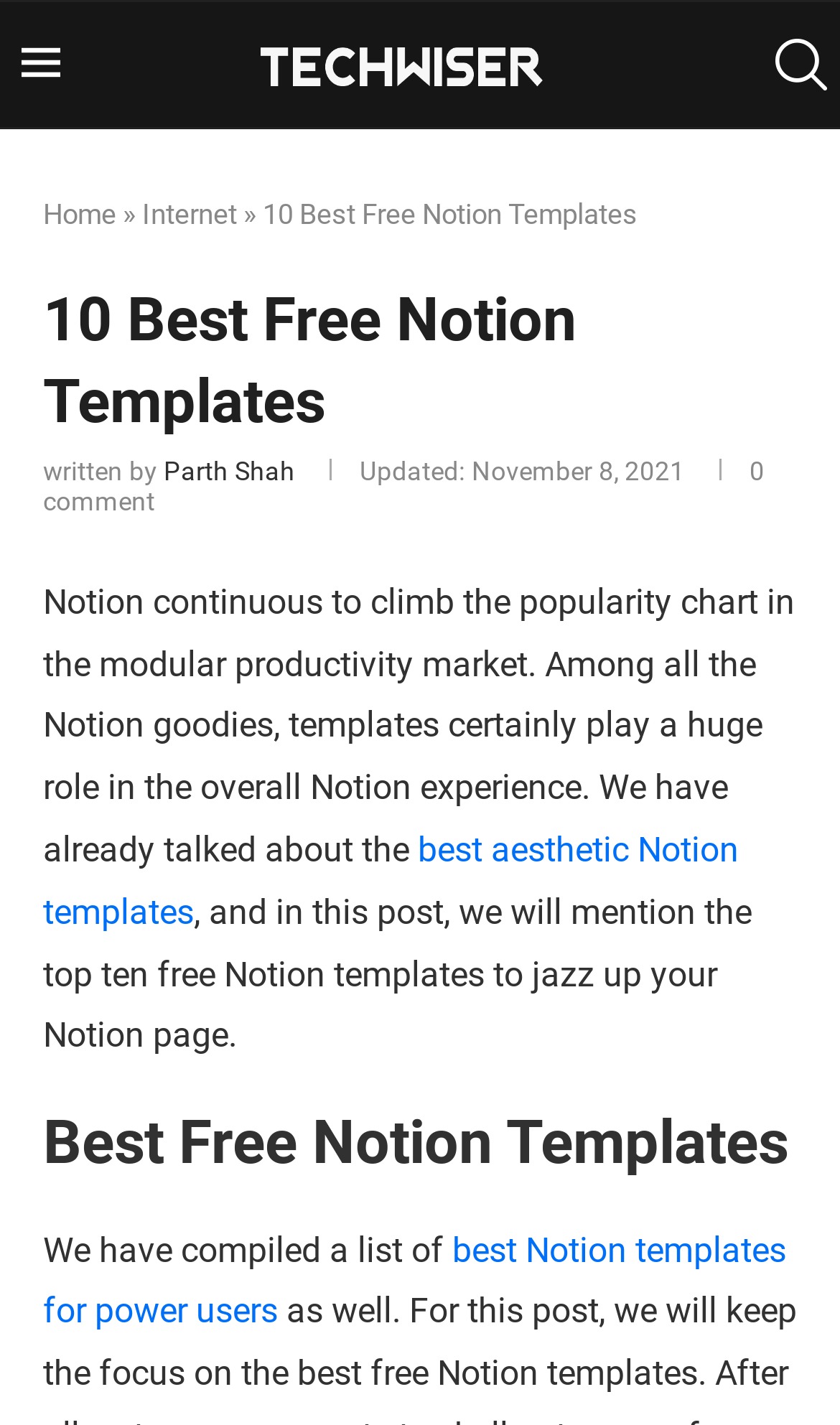Respond to the following question using a concise word or phrase: 
Who is the author of this post?

Parth Shah